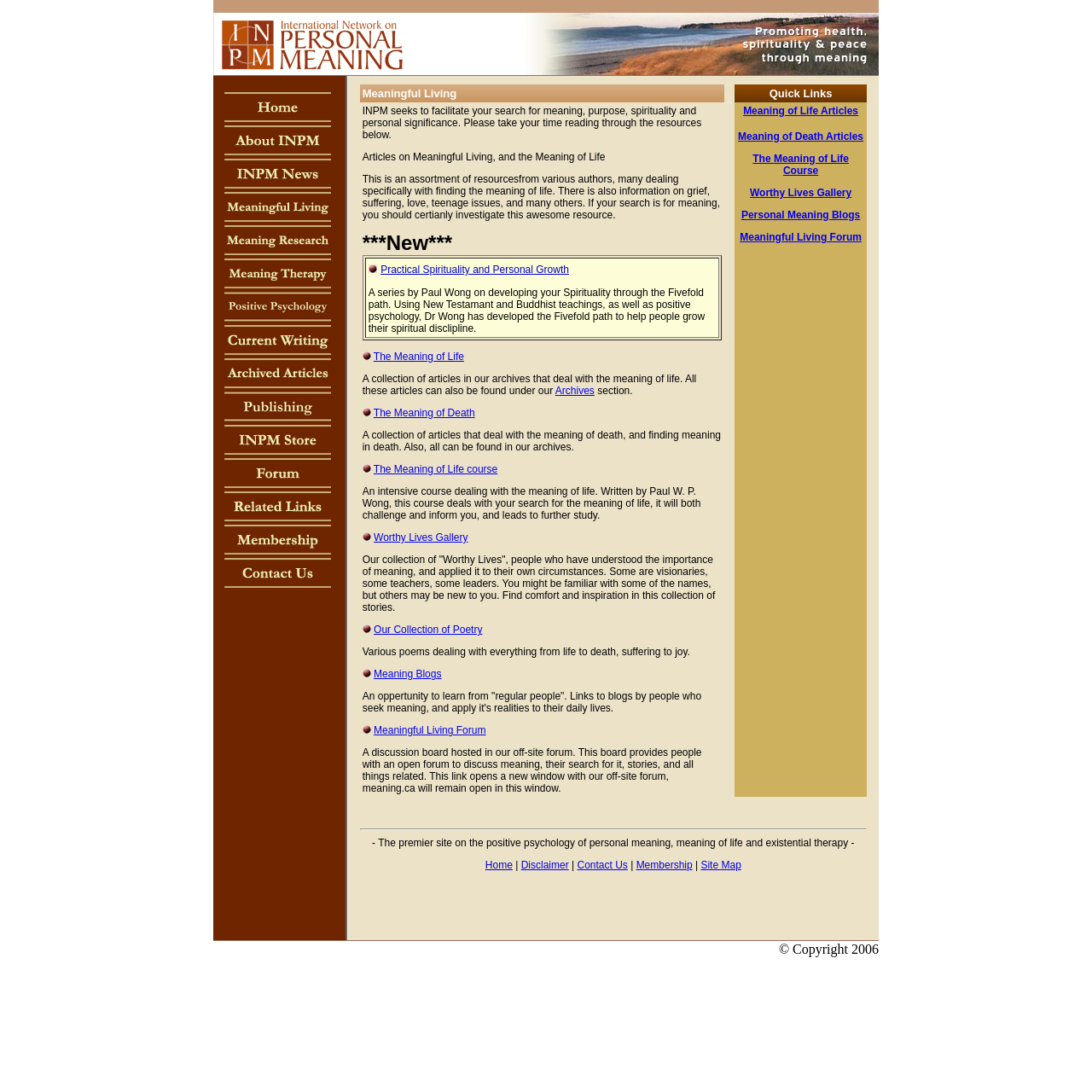Pinpoint the bounding box coordinates of the element to be clicked to execute the instruction: "Go to Home page".

None